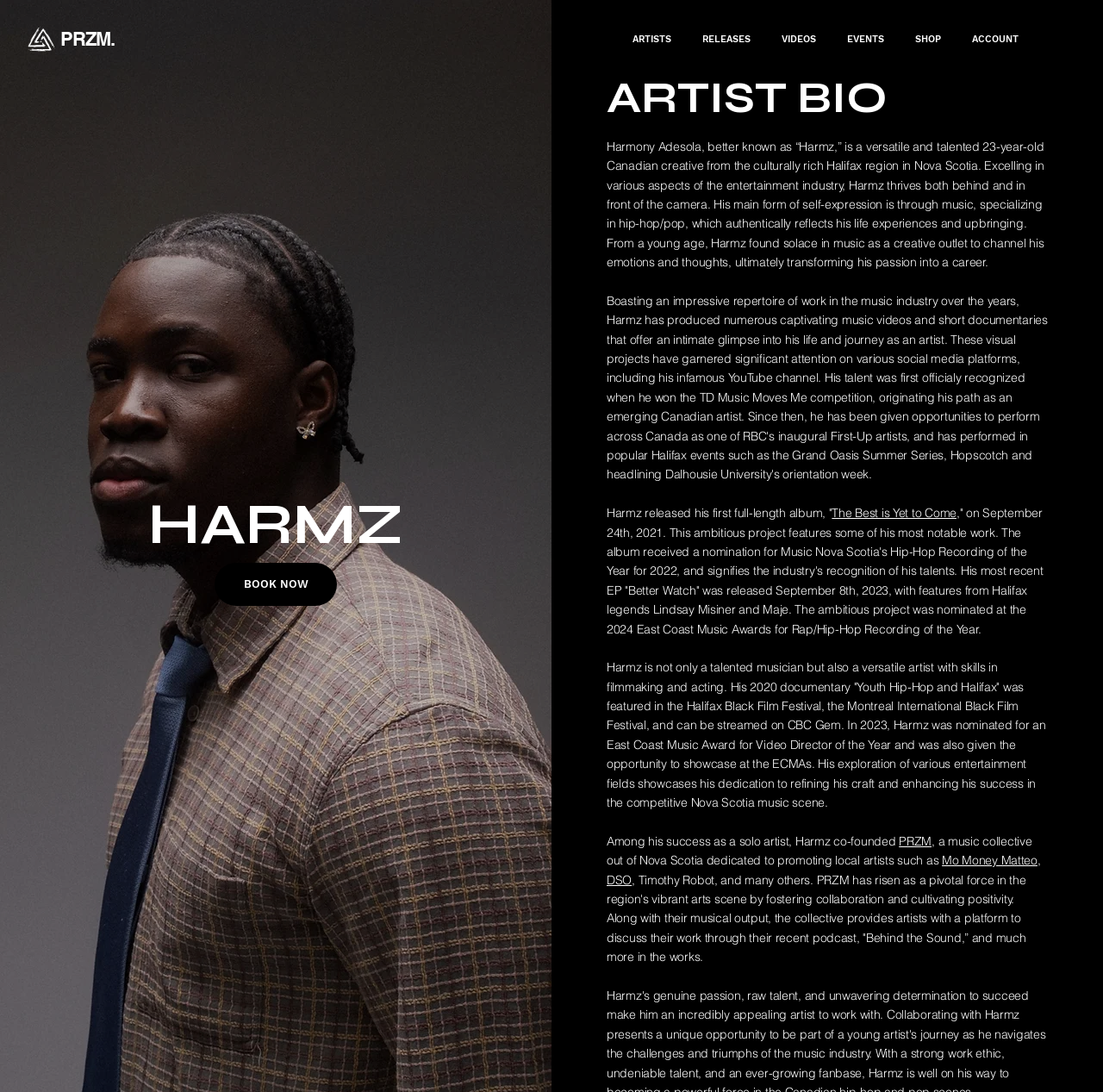Indicate the bounding box coordinates of the clickable region to achieve the following instruction: "Click on EVENTS."

[0.76, 0.022, 0.809, 0.049]